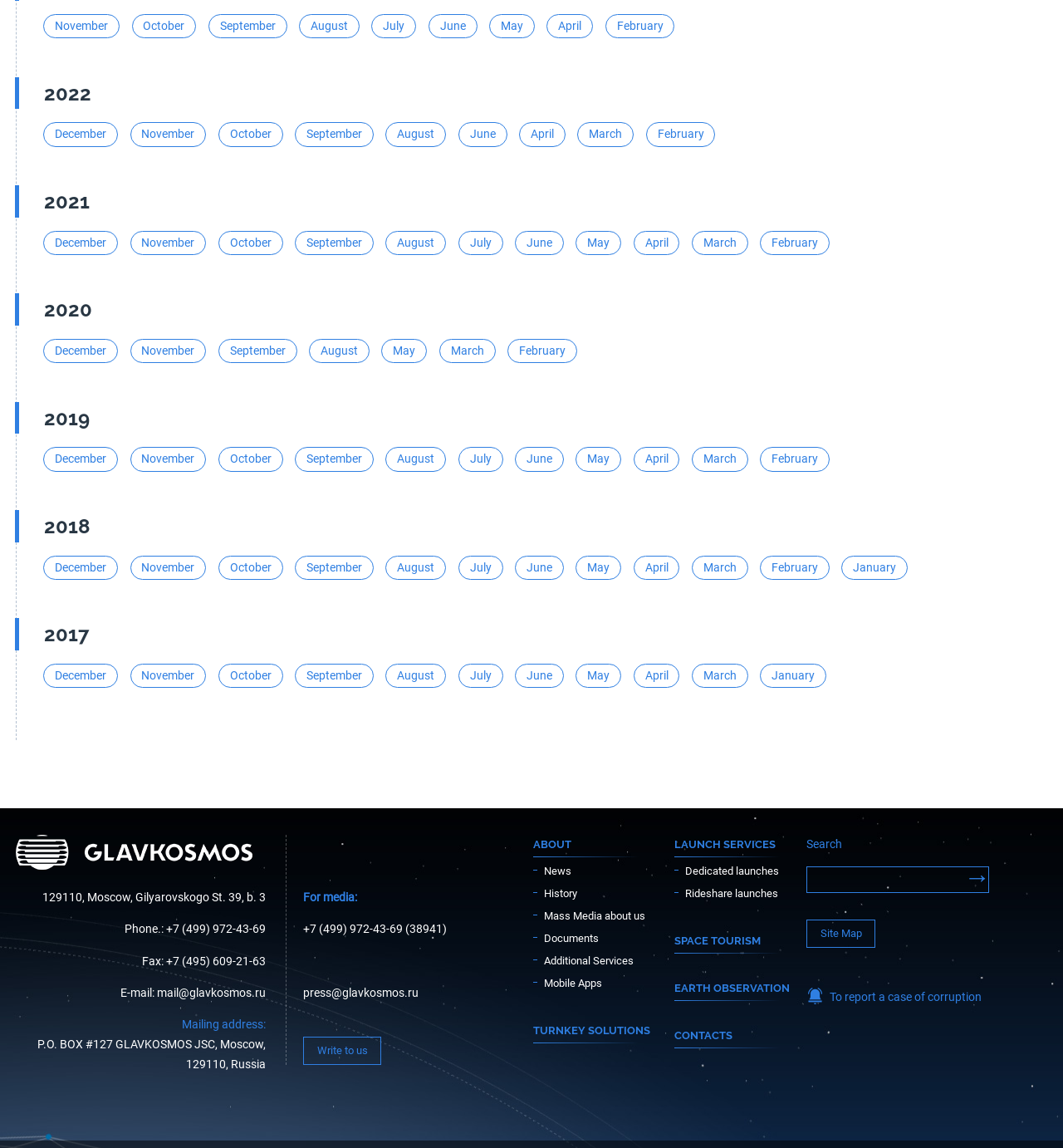Please find the bounding box coordinates (top-left x, top-left y, bottom-right x, bottom-right y) in the screenshot for the UI element described as follows: Mass Media about us

[0.502, 0.789, 0.612, 0.809]